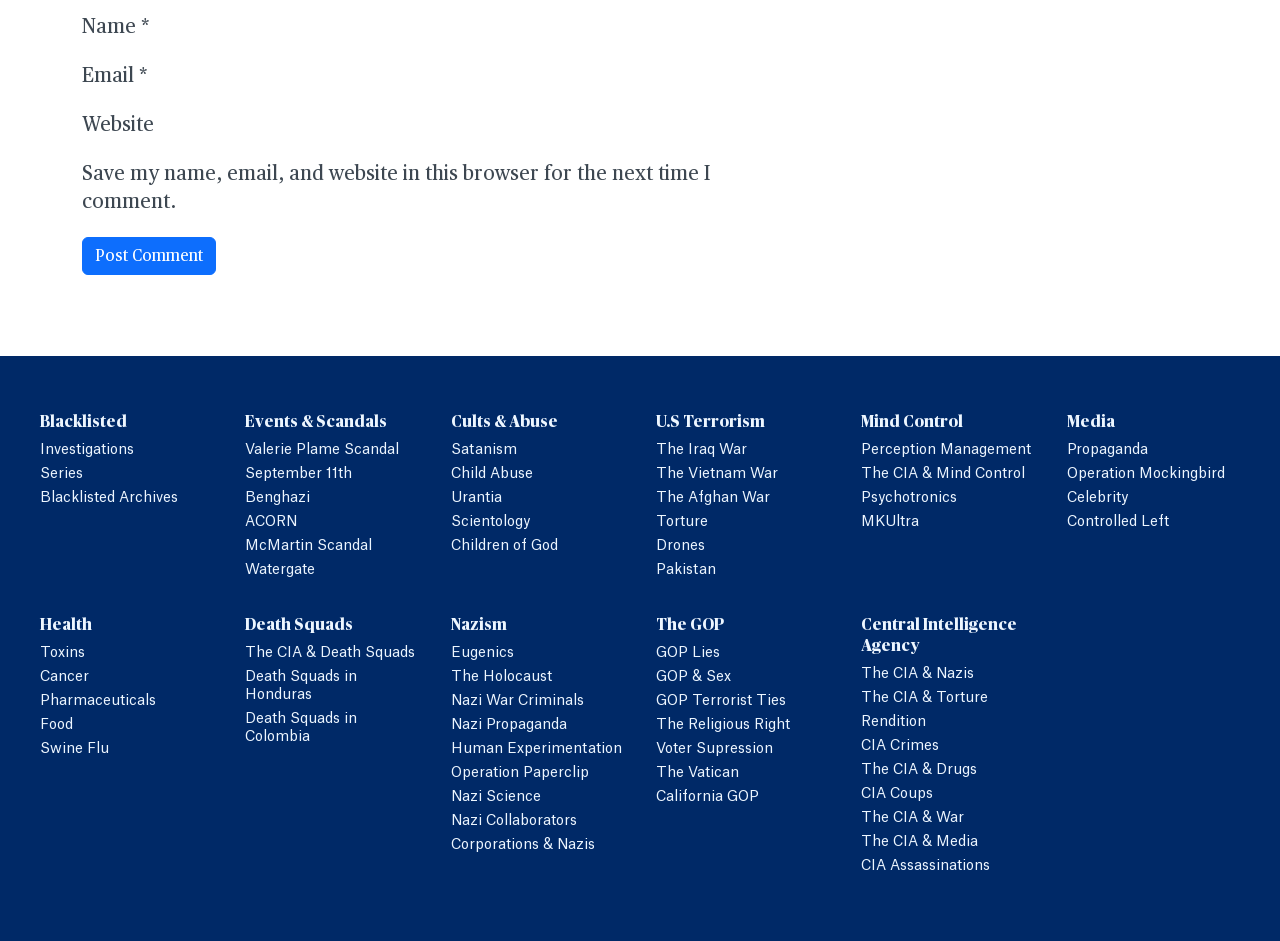Answer the following inquiry with a single word or phrase:
What is the main topic of the webpage?

Investigations